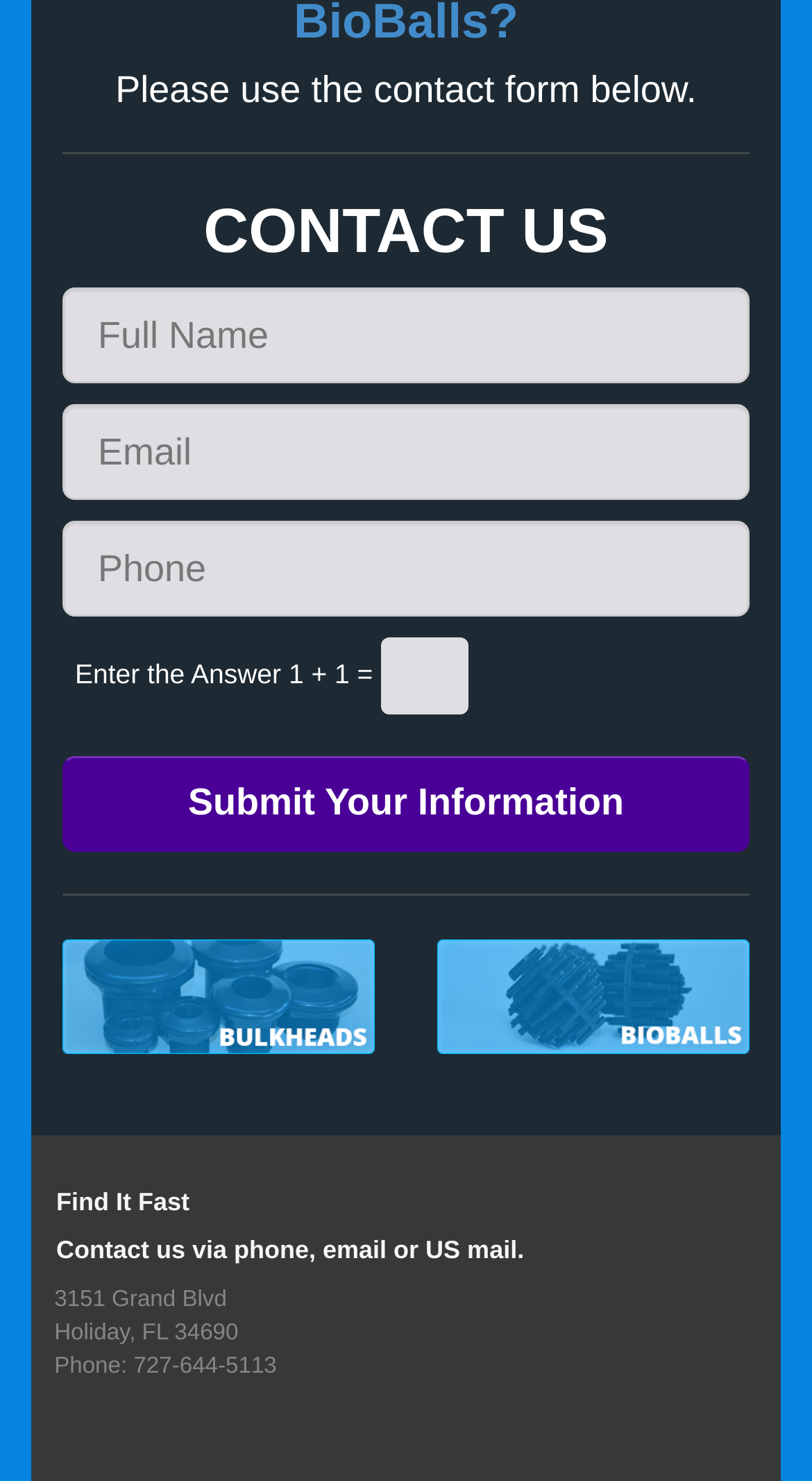Determine the bounding box of the UI component based on this description: "name="your-email" placeholder="Email"". The bounding box coordinates should be four float values between 0 and 1, i.e., [left, top, right, bottom].

[0.077, 0.273, 0.923, 0.338]